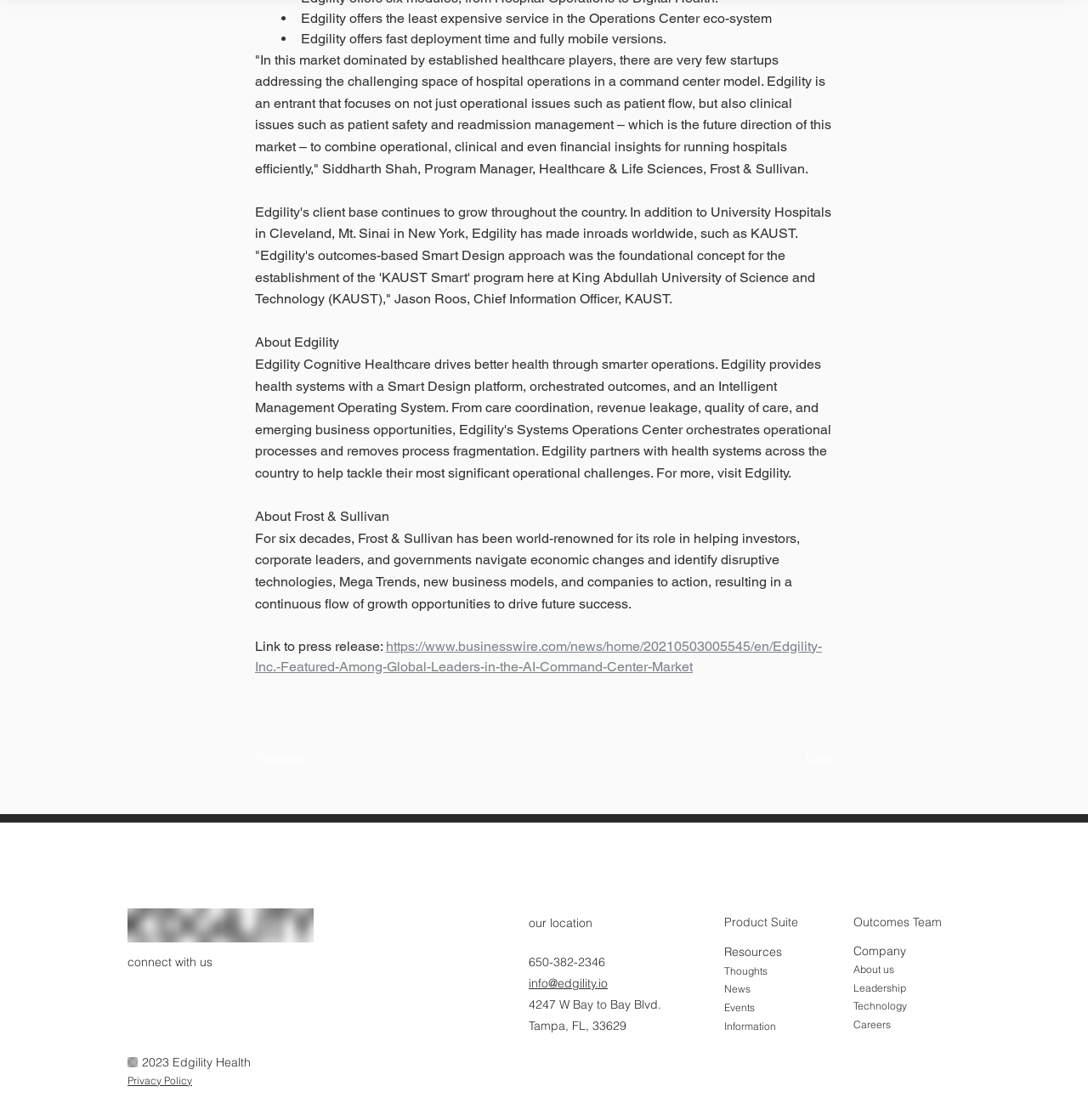What is the name of the university mentioned in the text?
Answer the question with detailed information derived from the image.

The text mentions 'University Hospitals in Cleveland' as one of Edgility's clients, indicating that it is a university.